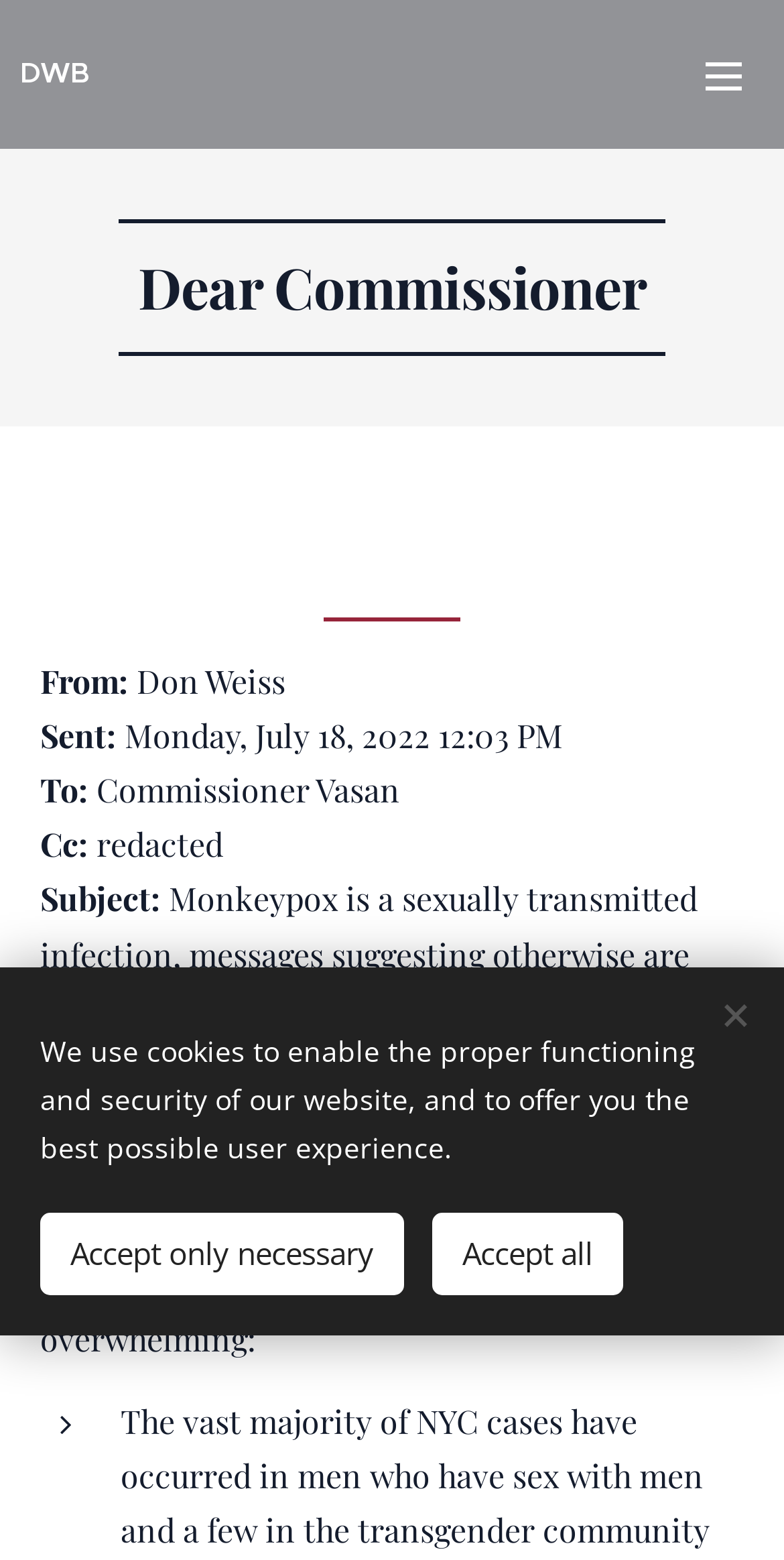Create an elaborate caption for the webpage.

The webpage is a letter or email from Don Weiss to Commissioner Vasan, dated Monday, July 18, 2022, with a subject about Monkeypox being a sexually transmitted infection. 

At the top left, there is a link "DWB" and a layout table. On the top right, there is a link "Menu". Below the menu, there are two headings, "Dear Commissioner" and an empty heading. 

Under the headings, there are several lines of text, including "From: Don Weiss", "Sent: Monday, July 18, 2022 12:03 PM", "To: Commissioner Vasan", "Cc: redacted", and "Subject: Monkeypox is a sexually transmitted infection...". 

The main content of the letter starts with "Dear Commissioner," and continues with a paragraph explaining that Monkeypox in NYC is a sexually transmitted infection and that not communicating this clearly is a public health failure. 

There is another paragraph below, stating that the vast majority of NYC cases have occurred in men who have sex with men and a few in the transgender community. 

At the bottom of the page, there is a link "Create your website for free! Get started" spanning the entire width of the page. Below this link, there is a message about the use of cookies on the website, with two buttons "Accept only necessary" and "Accept all" to the right of the message.